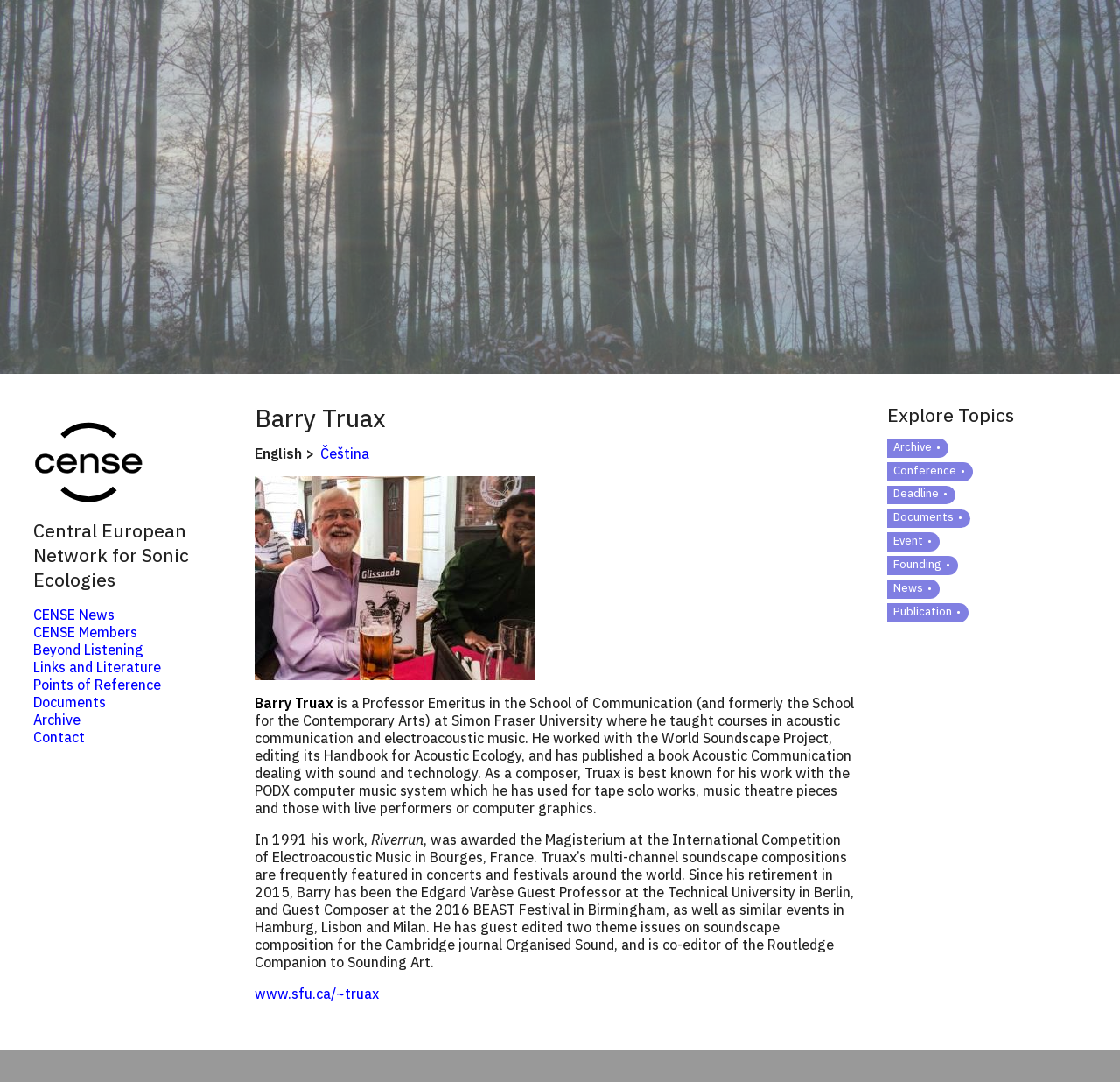Respond with a single word or phrase to the following question:
What is Barry Truax's profession?

Professor Emeritus